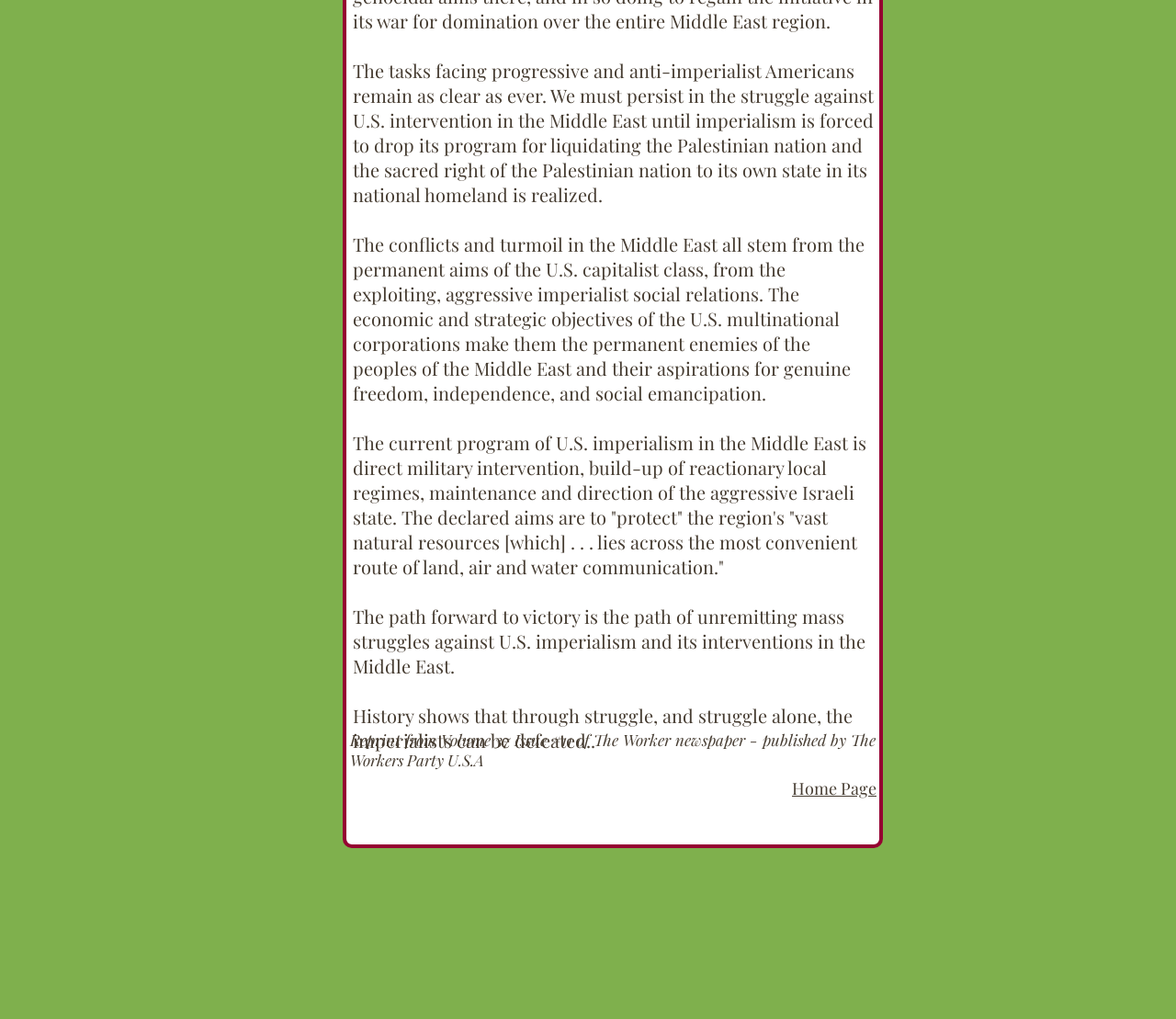What is the role of Israel in the Middle East?
Give a thorough and detailed response to the question.

The text mentions that the current program of US imperialism in the Middle East includes the maintenance and direction of the aggressive Israeli state, implying that Israel plays a significant role in the region's conflicts and turmoil.